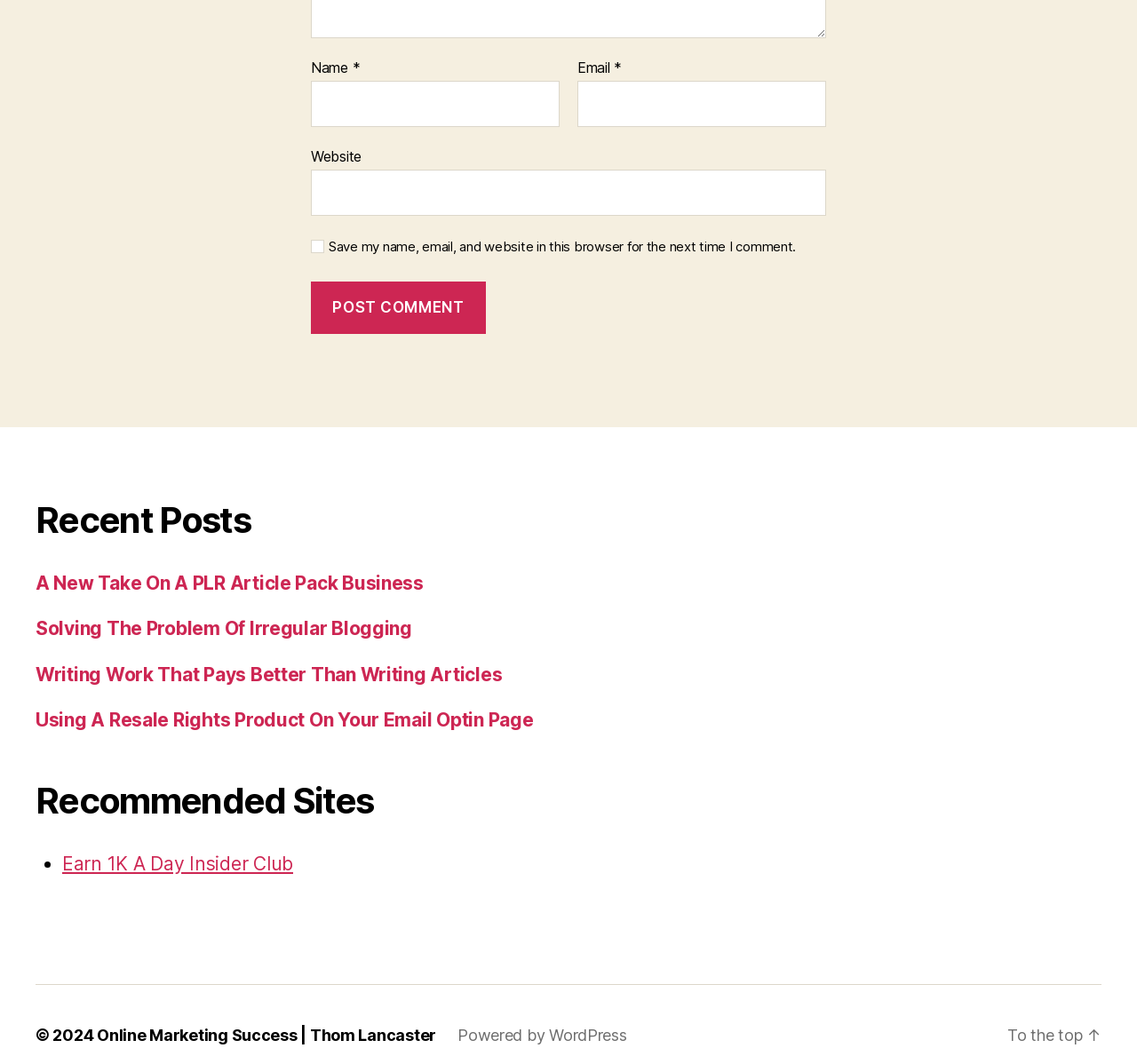Show the bounding box coordinates for the element that needs to be clicked to execute the following instruction: "Input your email". Provide the coordinates in the form of four float numbers between 0 and 1, i.e., [left, top, right, bottom].

[0.508, 0.076, 0.727, 0.119]